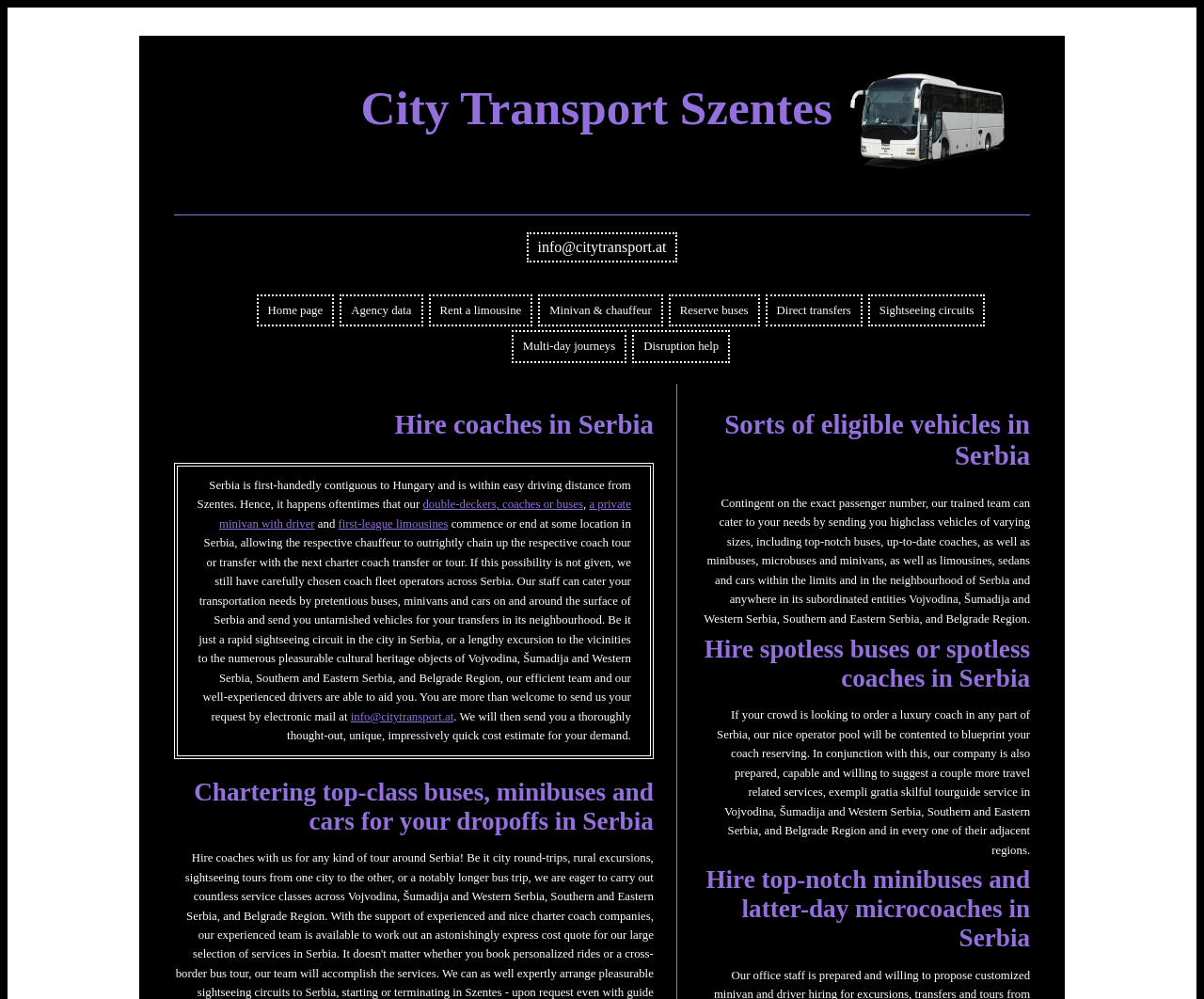Identify the bounding box coordinates for the element you need to click to achieve the following task: "Click the 'double-deckers, coaches or buses' link". Provide the bounding box coordinates as four float numbers between 0 and 1, in the form [left, top, right, bottom].

[0.351, 0.499, 0.484, 0.512]